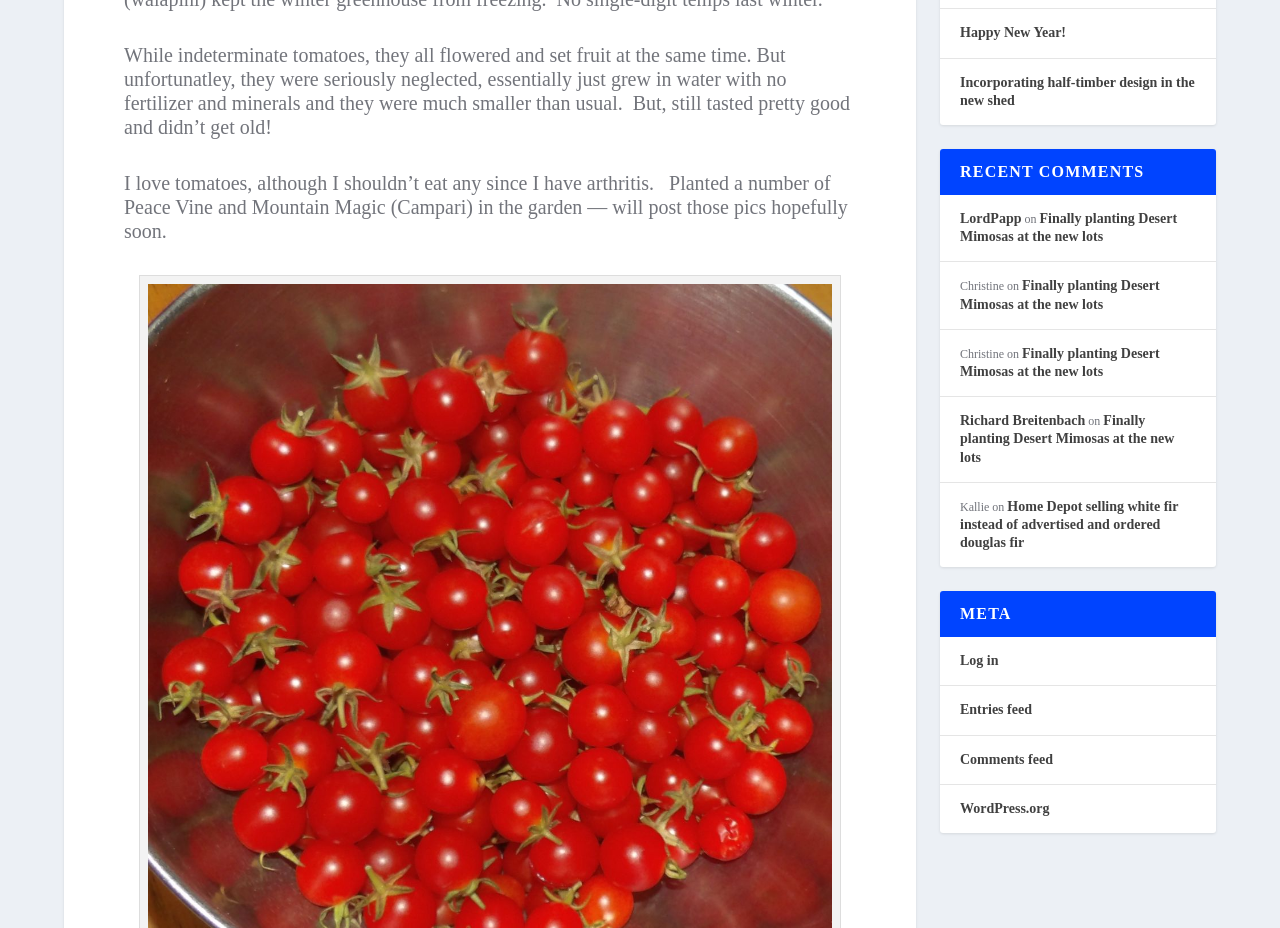Bounding box coordinates should be provided in the format (top-left x, top-left y, bottom-right x, bottom-right y) with all values between 0 and 1. Identify the bounding box for this UI element: Happy New Year!

[0.75, 0.027, 0.833, 0.044]